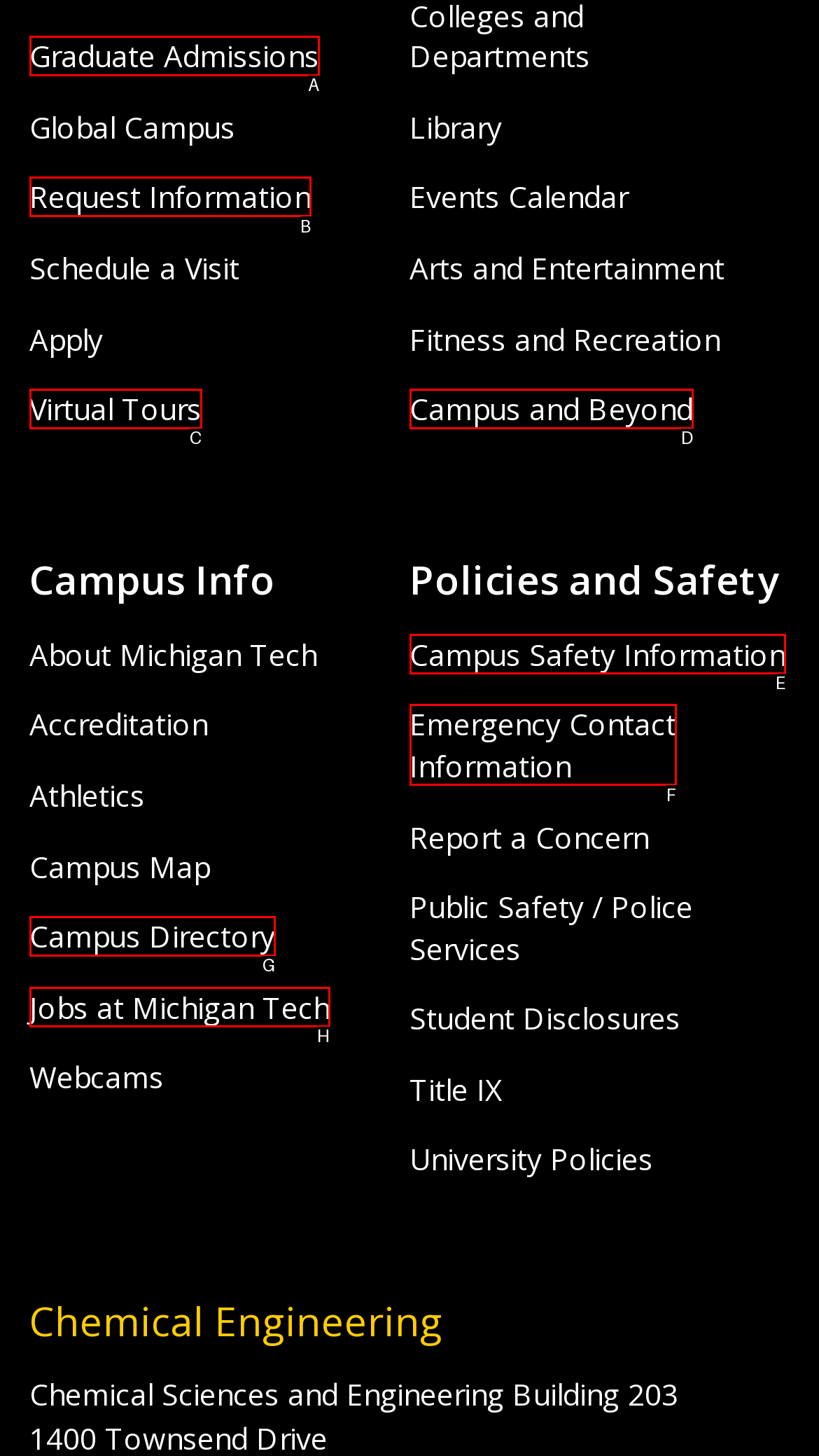Which lettered option should be clicked to perform the following task: Click on Graduate Admissions
Respond with the letter of the appropriate option.

A